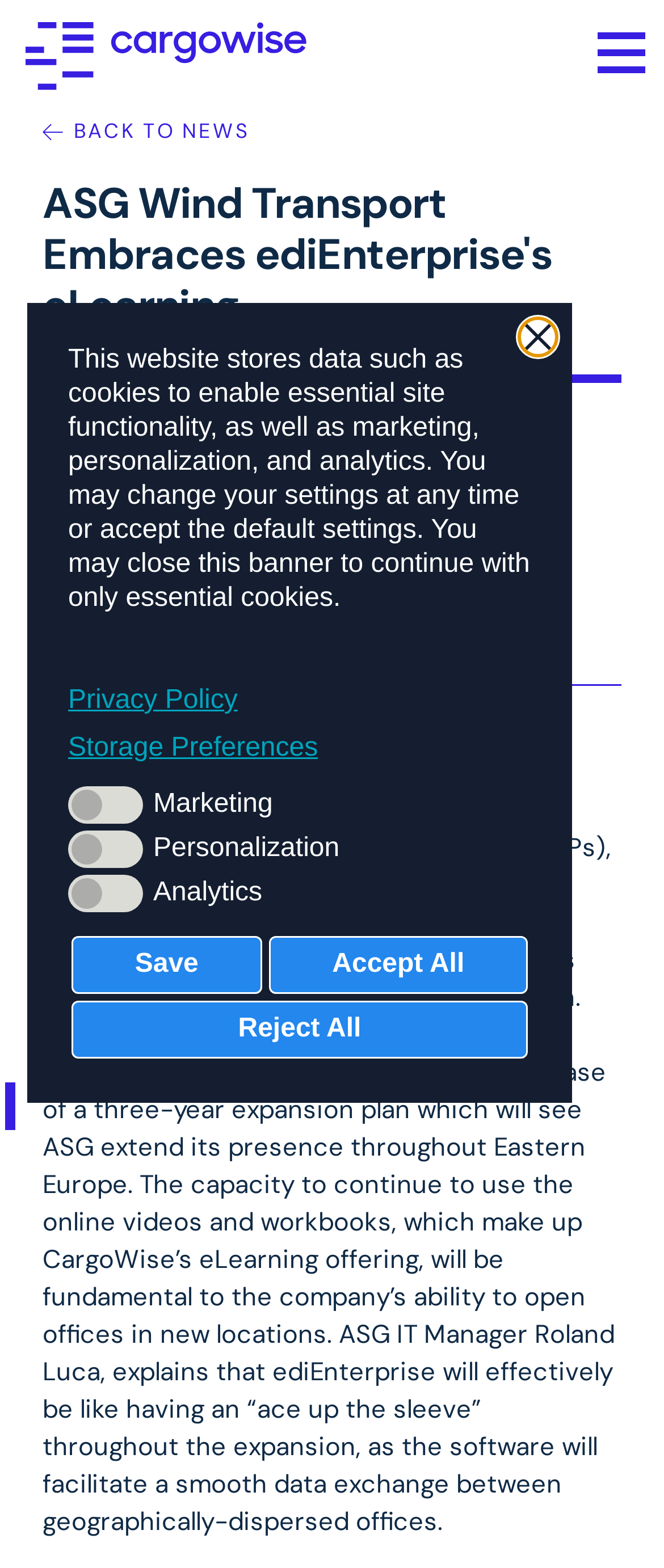Identify the text that serves as the heading for the webpage and generate it.

ASG Wind Transport Embraces ediEnterprise's eLearning